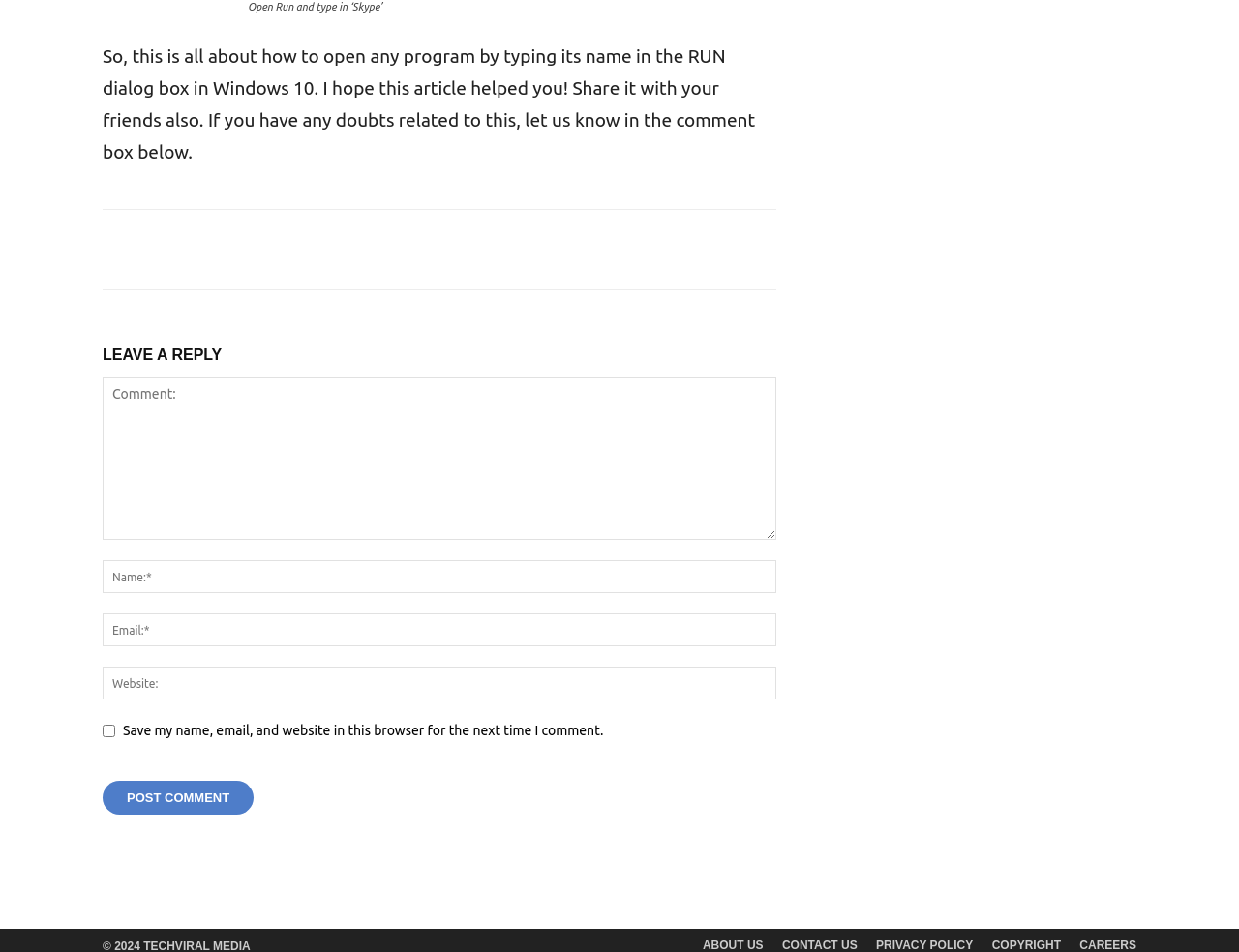What is the text on the 'Post Comment' button?
Utilize the image to construct a detailed and well-explained answer.

The button with a bounding box coordinate of [0.083, 0.82, 0.205, 0.856] has a StaticText 'POST COMMENT' which is the text on the 'Post Comment' button.